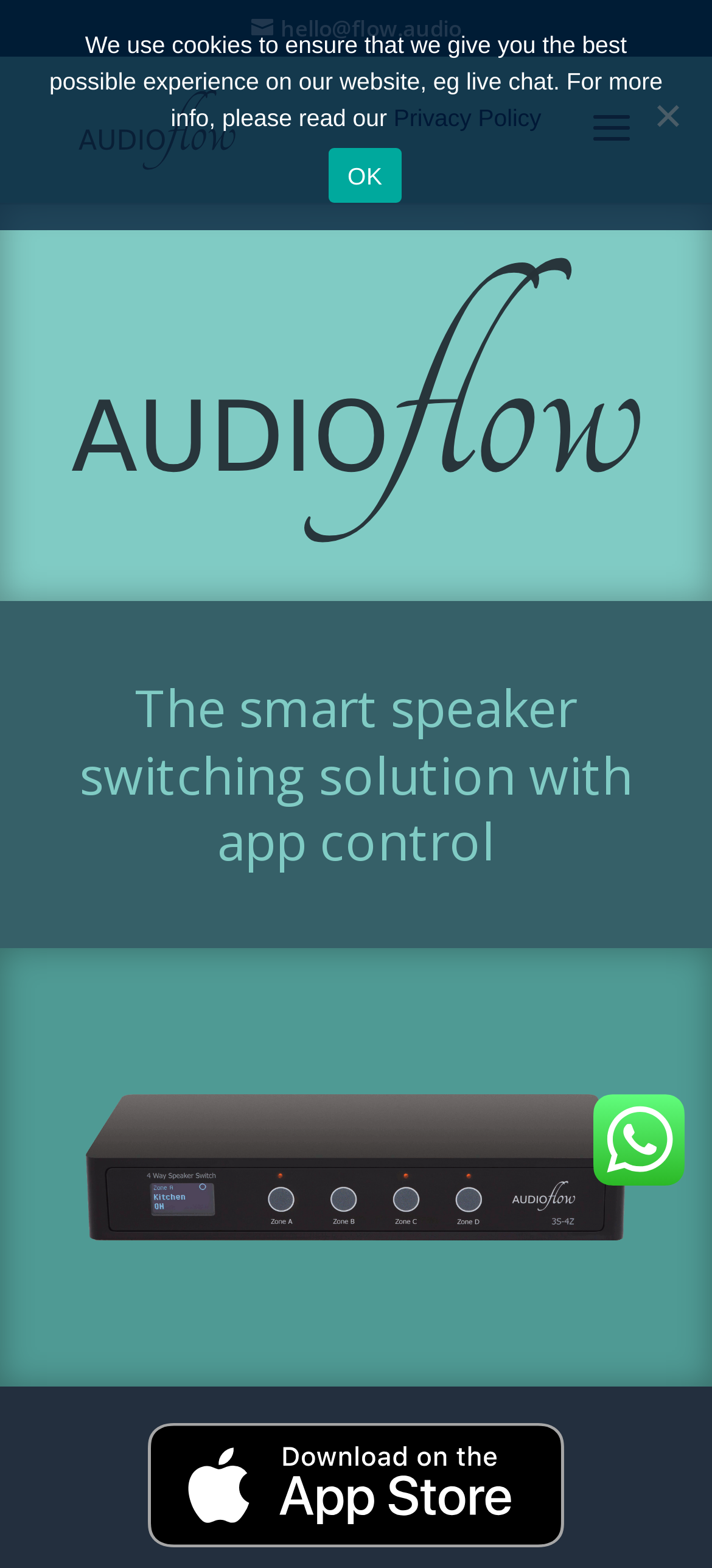Give a concise answer using one word or a phrase to the following question:
How many links are present in the webpage?

5